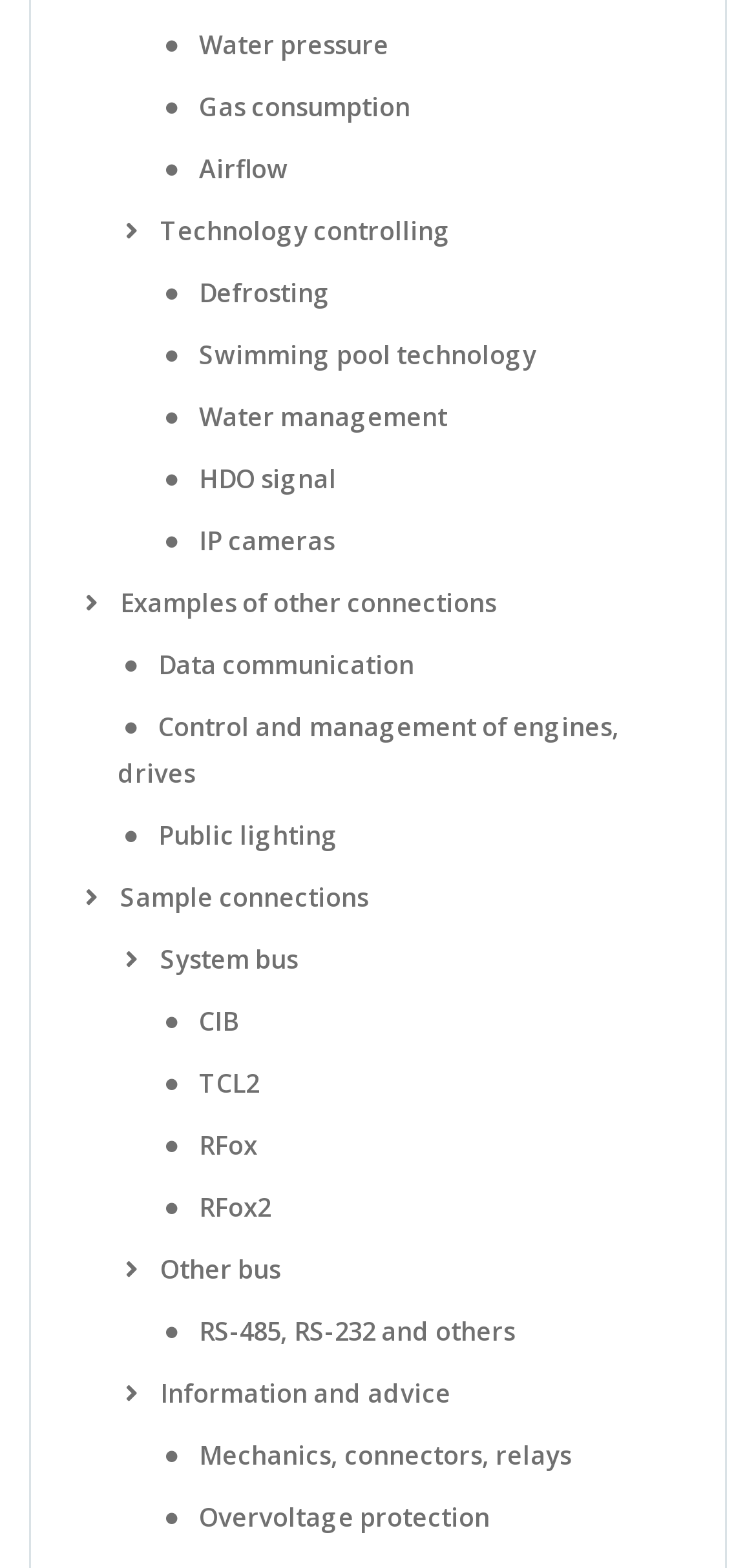Provide a single word or phrase to answer the given question: 
How many list elements are there on the webpage?

7